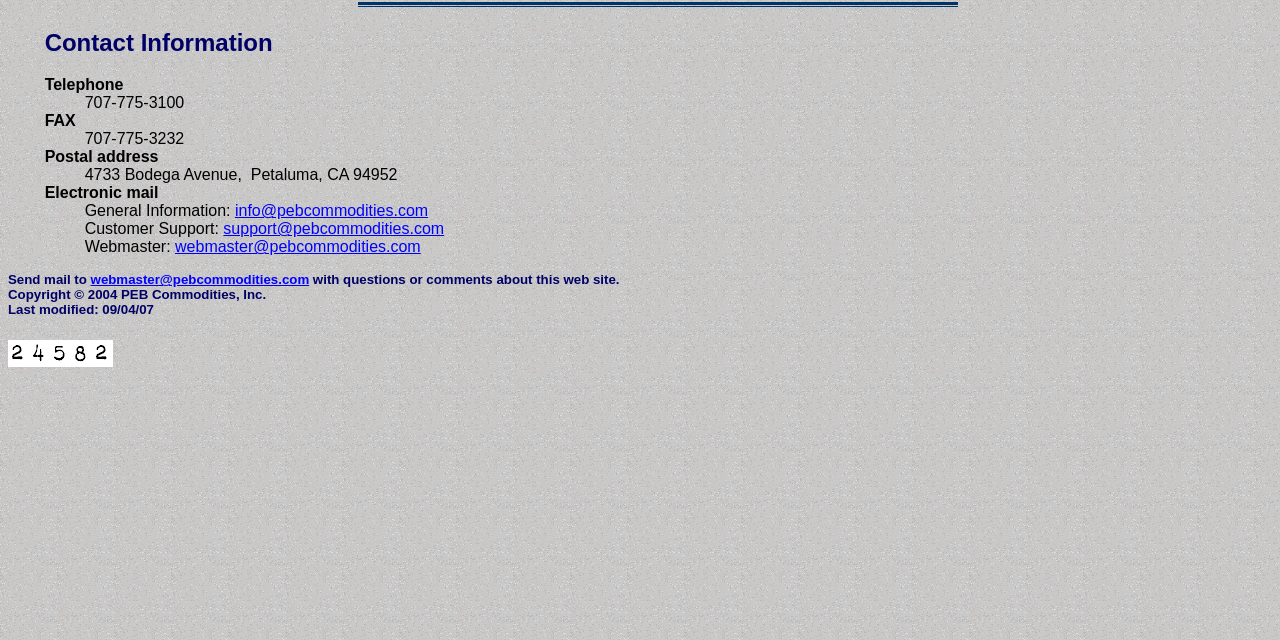Extract the bounding box for the UI element that matches this description: "webmaster@pebcommodities.com".

[0.071, 0.426, 0.242, 0.449]